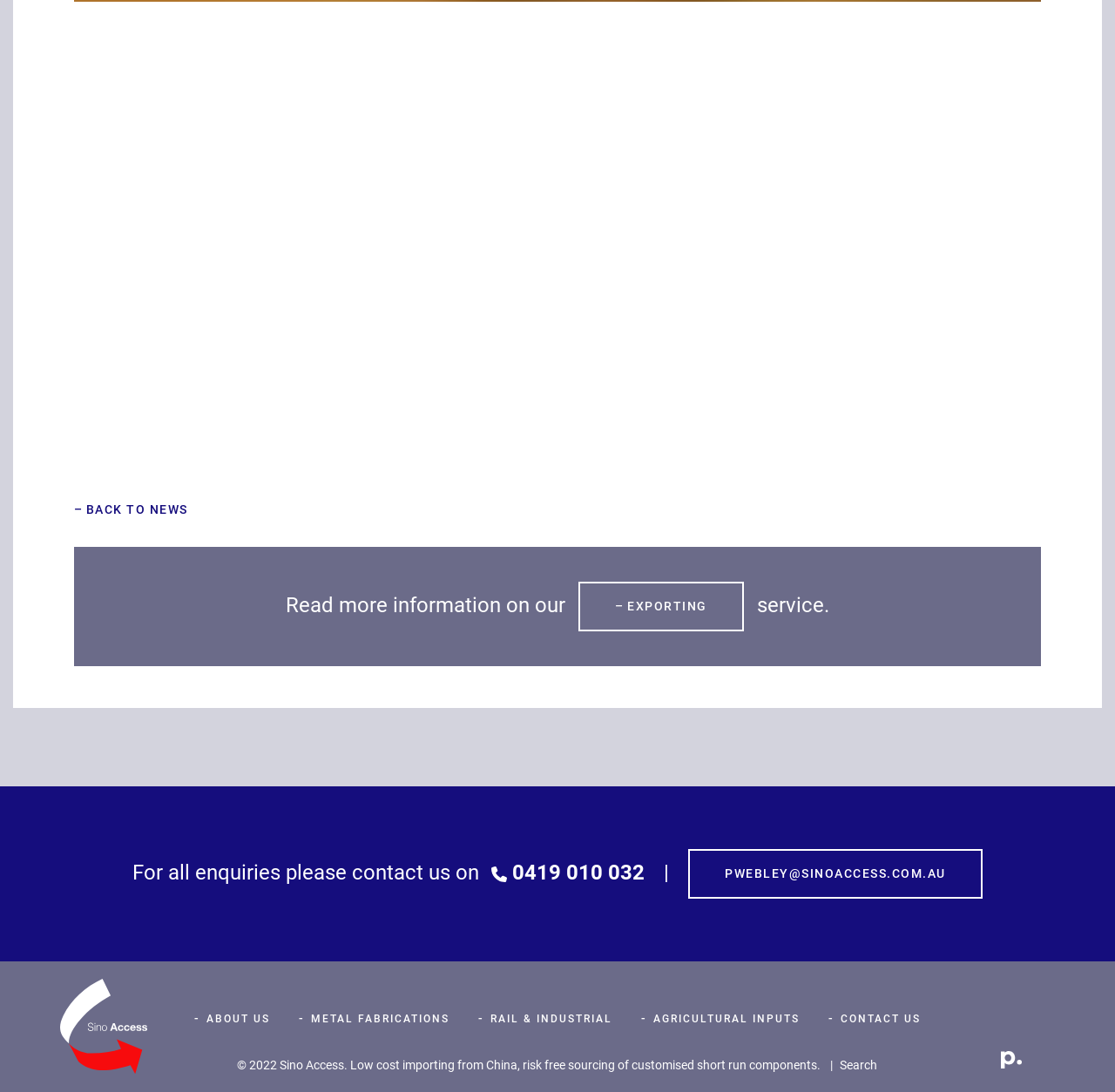Answer the question below using just one word or a short phrase: 
How many links are there in the footer?

6